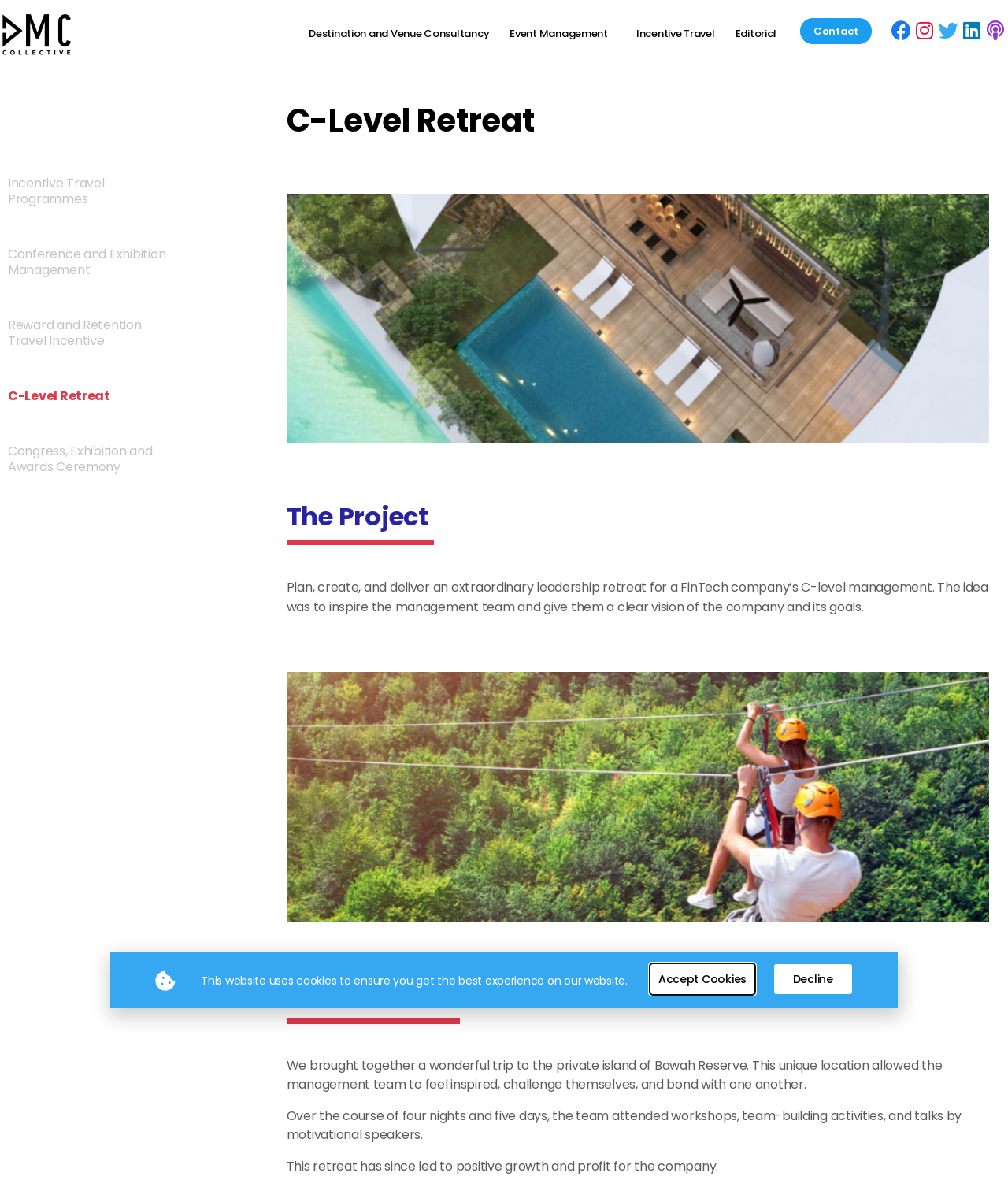What was the outcome of the retreat? From the image, respond with a single word or brief phrase.

Positive growth and profit